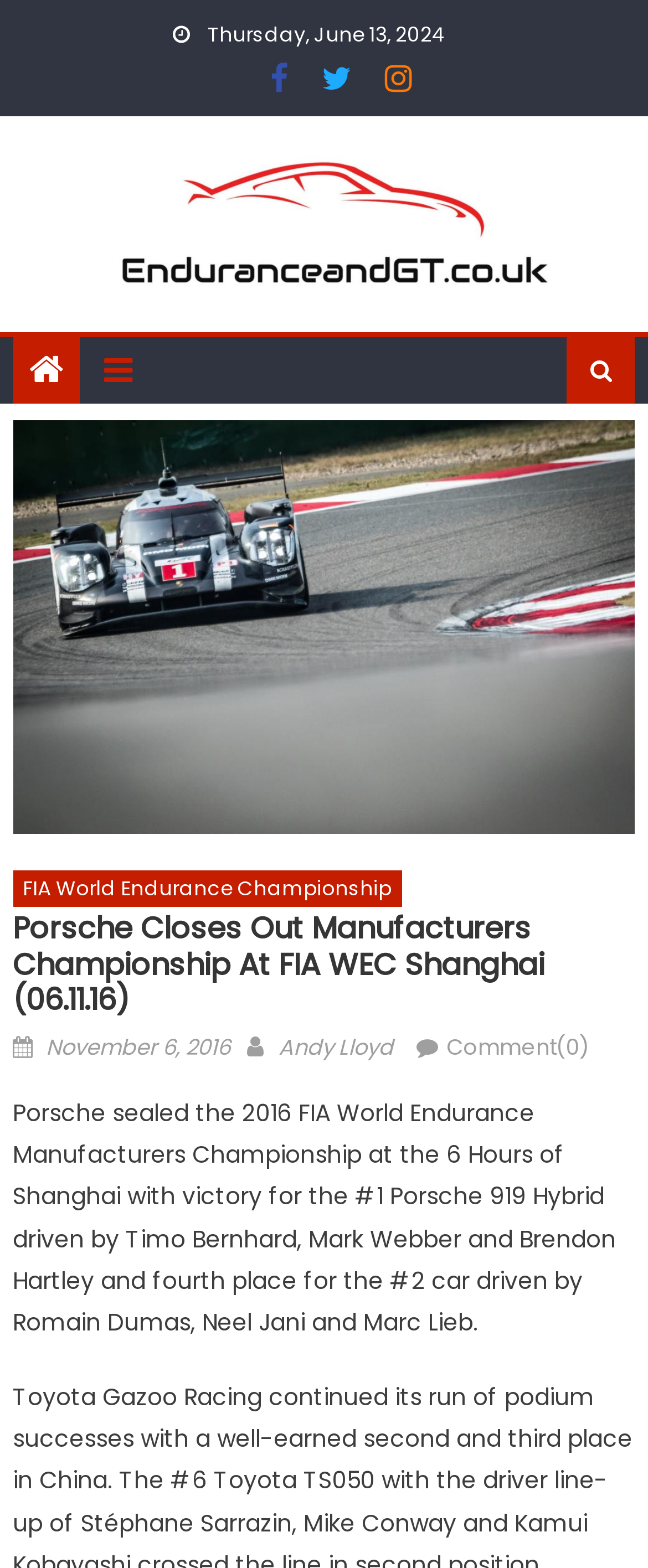What is the name of the author of the article?
Could you answer the question with a detailed and thorough explanation?

The name of the author of the article can be found in the 'Author' section, which is located below the main heading. The author's name is specified as 'Andy Lloyd'.